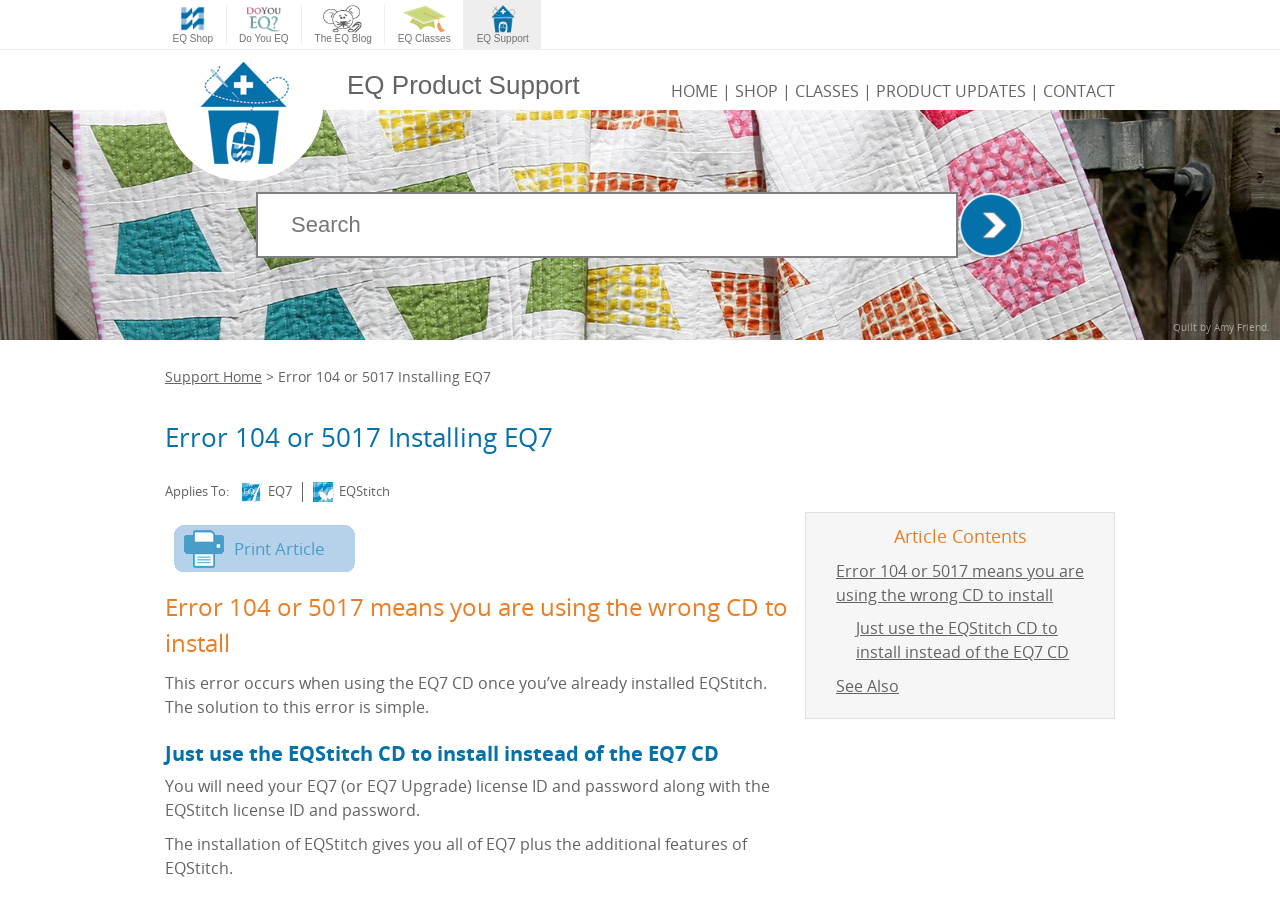Please provide a comprehensive answer to the question based on the screenshot: What is the purpose of the search box?

I found the answer by looking at the search box and its label 'Search for:' which indicates that the purpose of the search box is to search for articles on the webpage.